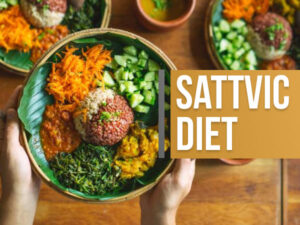Generate a complete and detailed caption for the image.

The image showcases a vibrant Sattvic diet meal, beautifully presented in a round, biodegradable bowl. This colorful assortment includes a variety of fresh ingredients, such as orange shredded carrots, dark green leafy vegetables, chunks of cucumber, and a scoop of grain, possibly quinoa or brown rice, each contributing to a feast for both the eyes and the palate. The arrangement highlights the essence of the Sattvic diet, which is centered on purity and nourishment for the mind and body. To the side, a small clay bowl possibly contains a sauce or chutney, further enhancing the meal experience. Overlaying this appetizing display is the bold text "SATTVIC DIET," emphasizing the theme of wholesome, energetic eating that aligns with a peaceful lifestyle, reminiscent of the tranquility found in yoga practice.